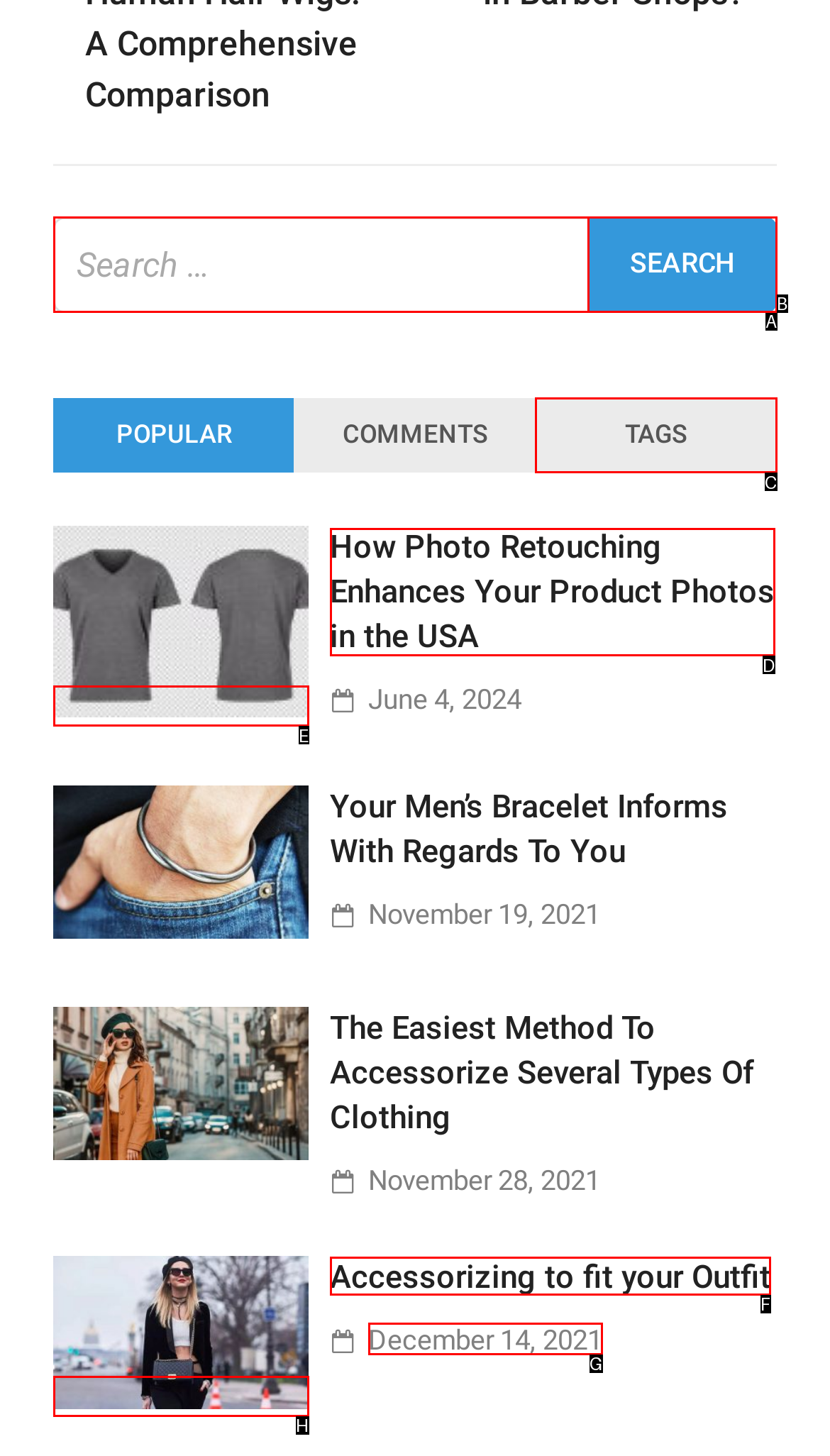Tell me which one HTML element I should click to complete the following instruction: Click on the TAGS tab
Answer with the option's letter from the given choices directly.

C